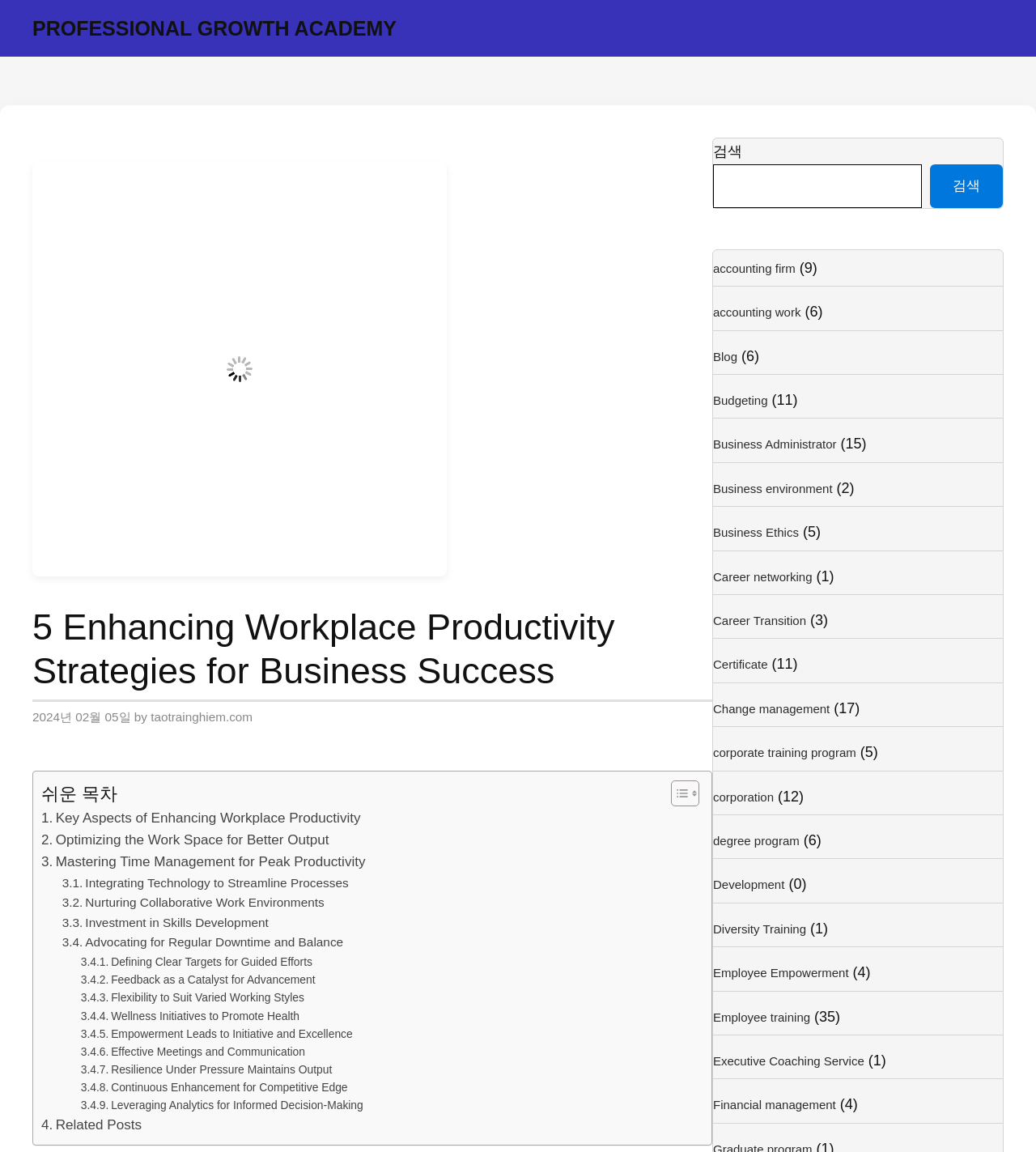Locate the bounding box coordinates of the element that needs to be clicked to carry out the instruction: "Click on the link 'Key Aspects of Enhancing Workplace Productivity'". The coordinates should be given as four float numbers ranging from 0 to 1, i.e., [left, top, right, bottom].

[0.04, 0.7, 0.348, 0.72]